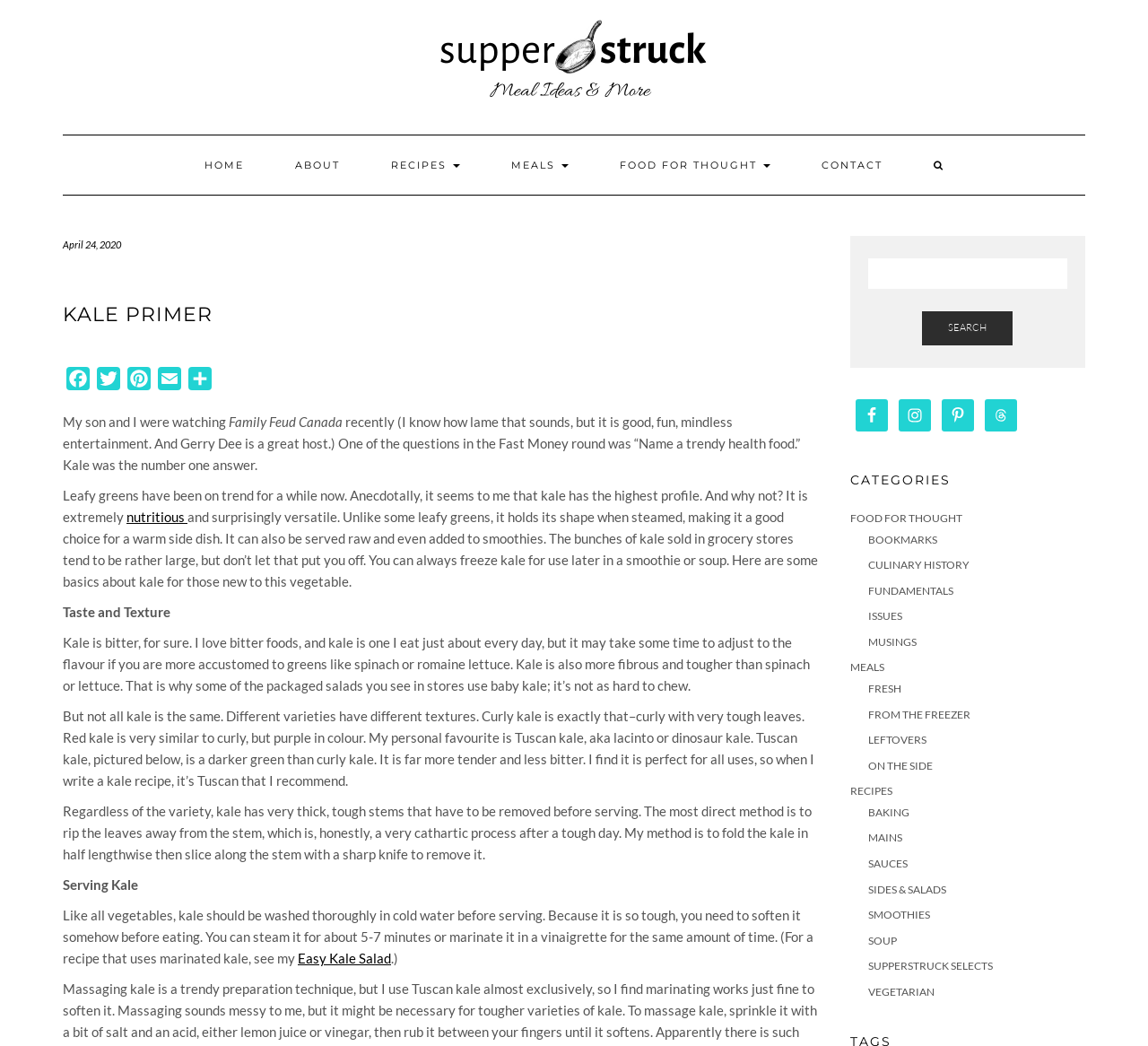Please find the bounding box coordinates of the element that must be clicked to perform the given instruction: "Visit the 'FOOD FOR THOUGHT' page". The coordinates should be four float numbers from 0 to 1, i.e., [left, top, right, bottom].

[0.518, 0.13, 0.692, 0.186]